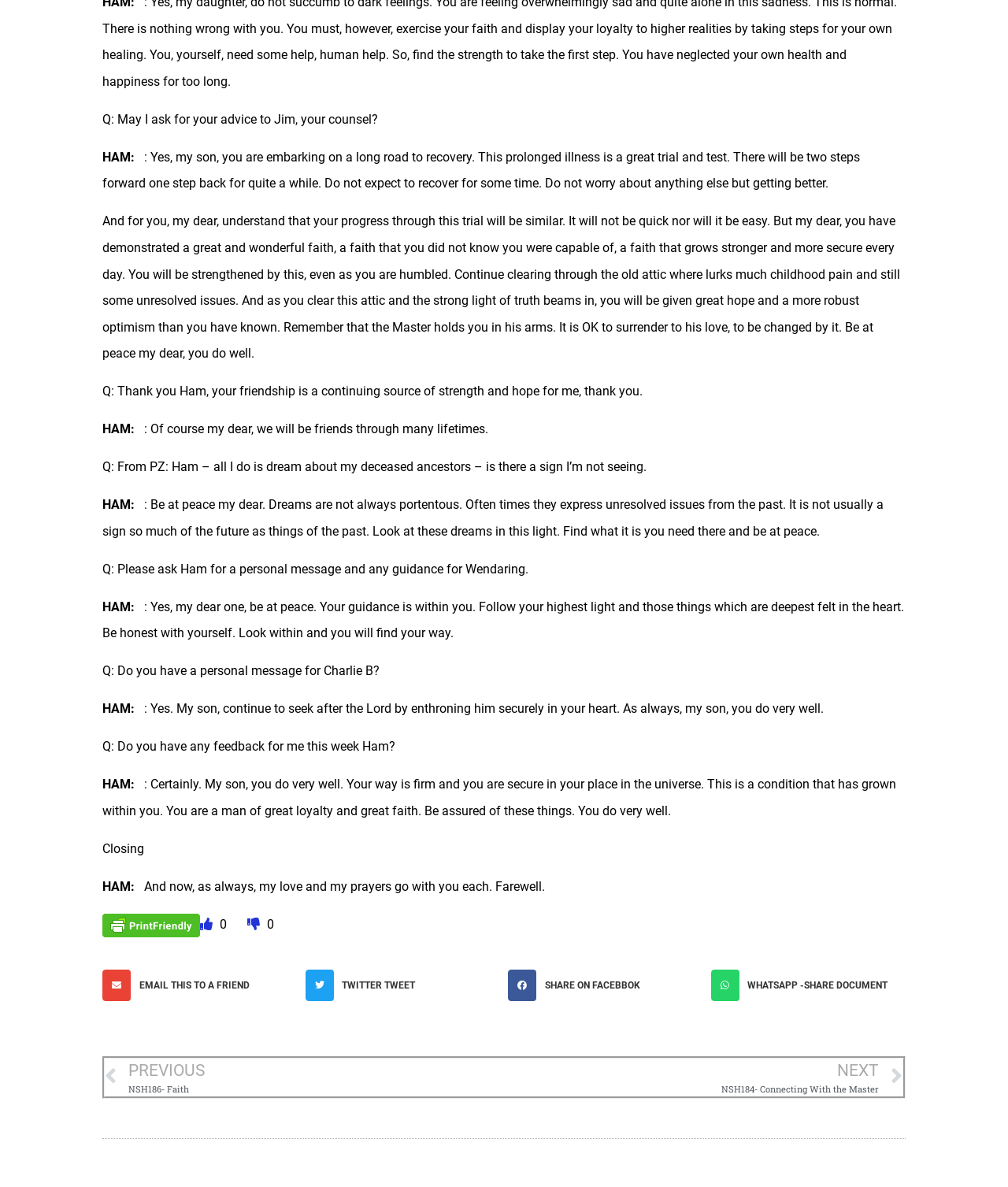Provide your answer in a single word or phrase: 
What is the main topic of the conversation?

Spiritual guidance